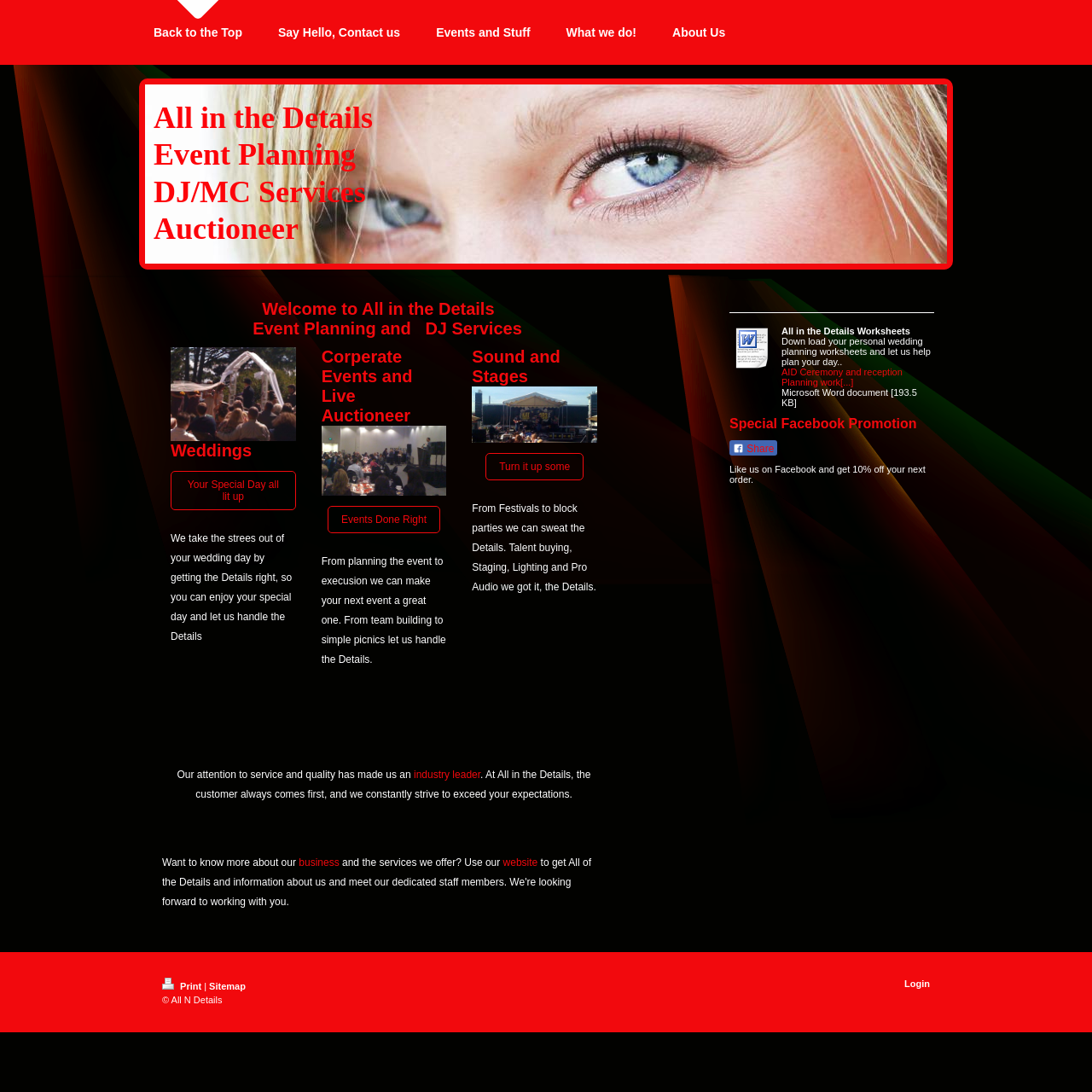Determine the bounding box coordinates for the UI element matching this description: "Say Hello, Contact us".

[0.239, 0.0, 0.382, 0.059]